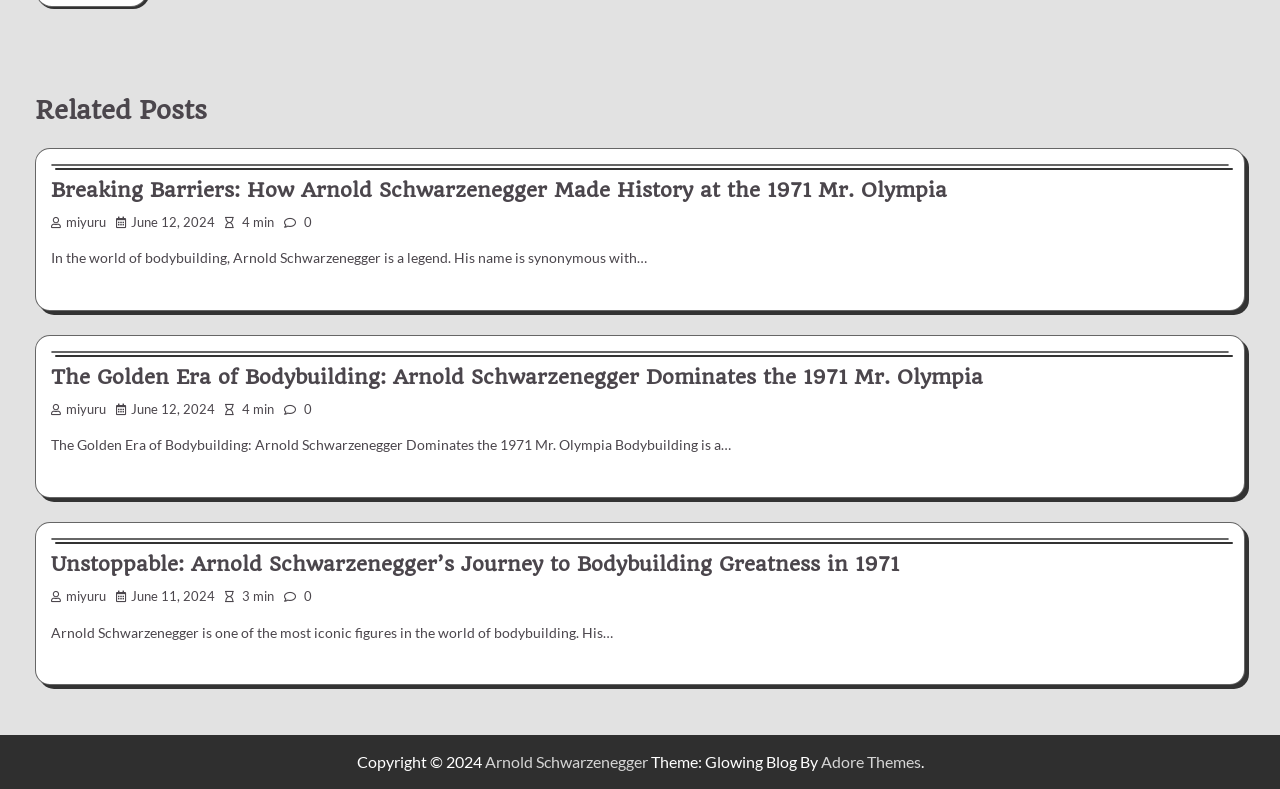Respond to the question below with a concise word or phrase:
Who is the author of the articles on this webpage?

Not specified